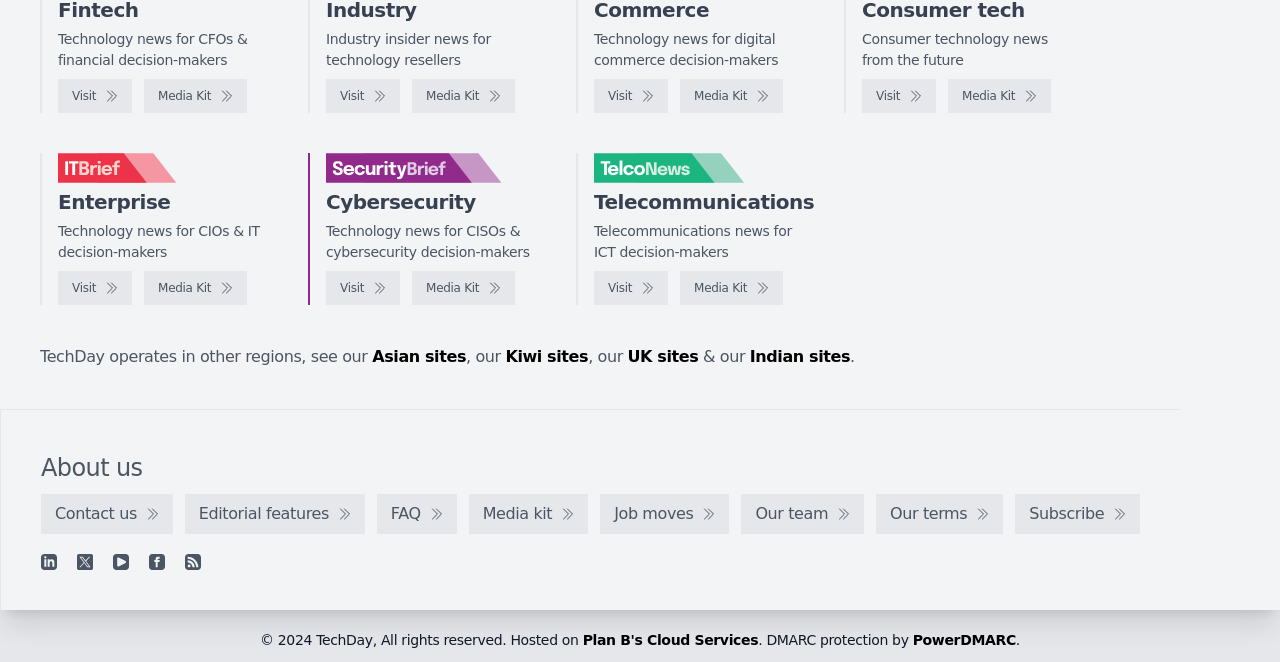Could you specify the bounding box coordinates for the clickable section to complete the following instruction: "check recent posts"?

None